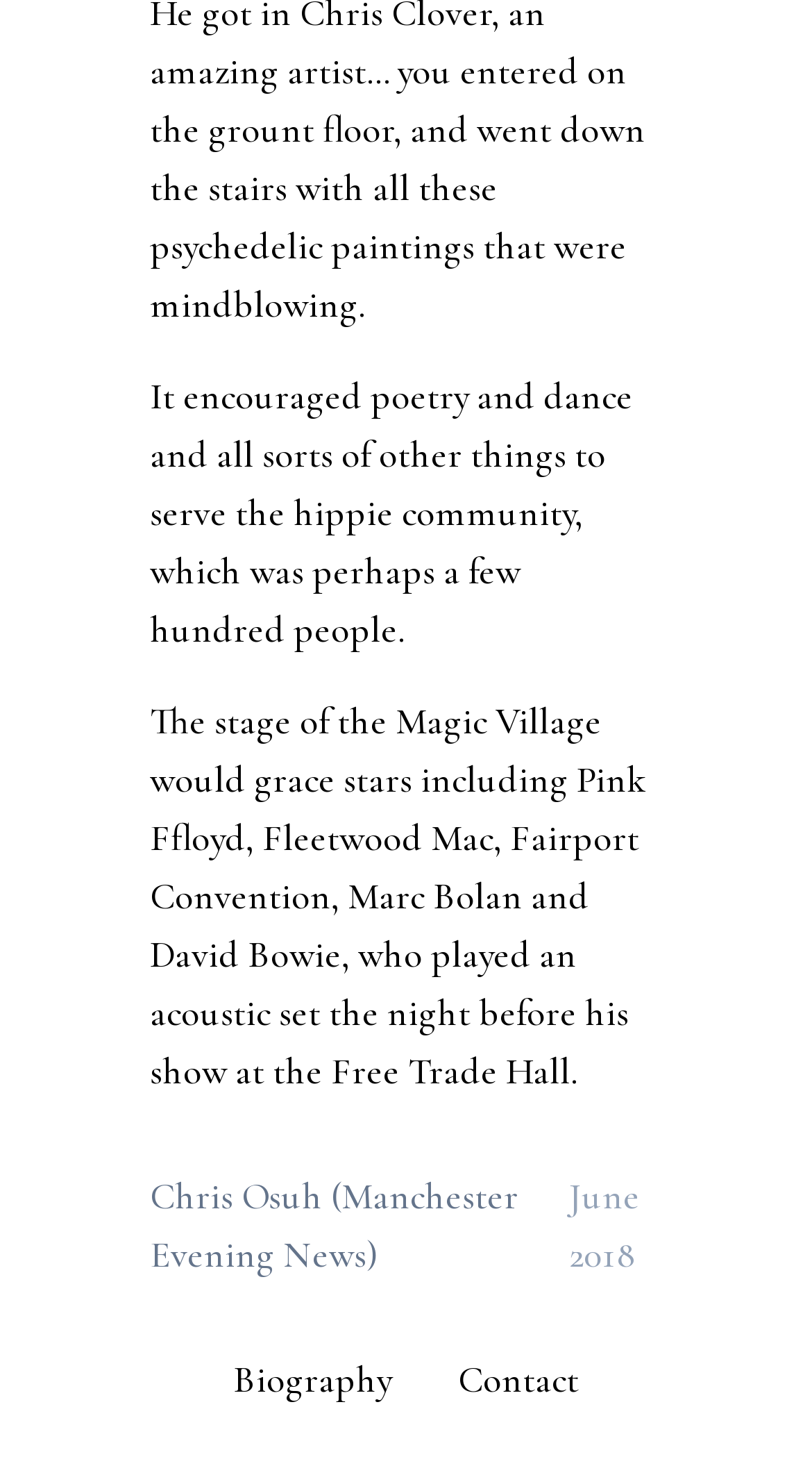From the image, can you give a detailed response to the question below:
Who played an acoustic set at the Magic Village?

According to the text 'The stage of the Magic Village would grace stars including Pink Ffloyd, Fleetwood Mac, Fairport Convention, Marc Bolan and David Bowie, who played an acoustic set the night before his show at the Free Trade Hall.', David Bowie played an acoustic set at the Magic Village.